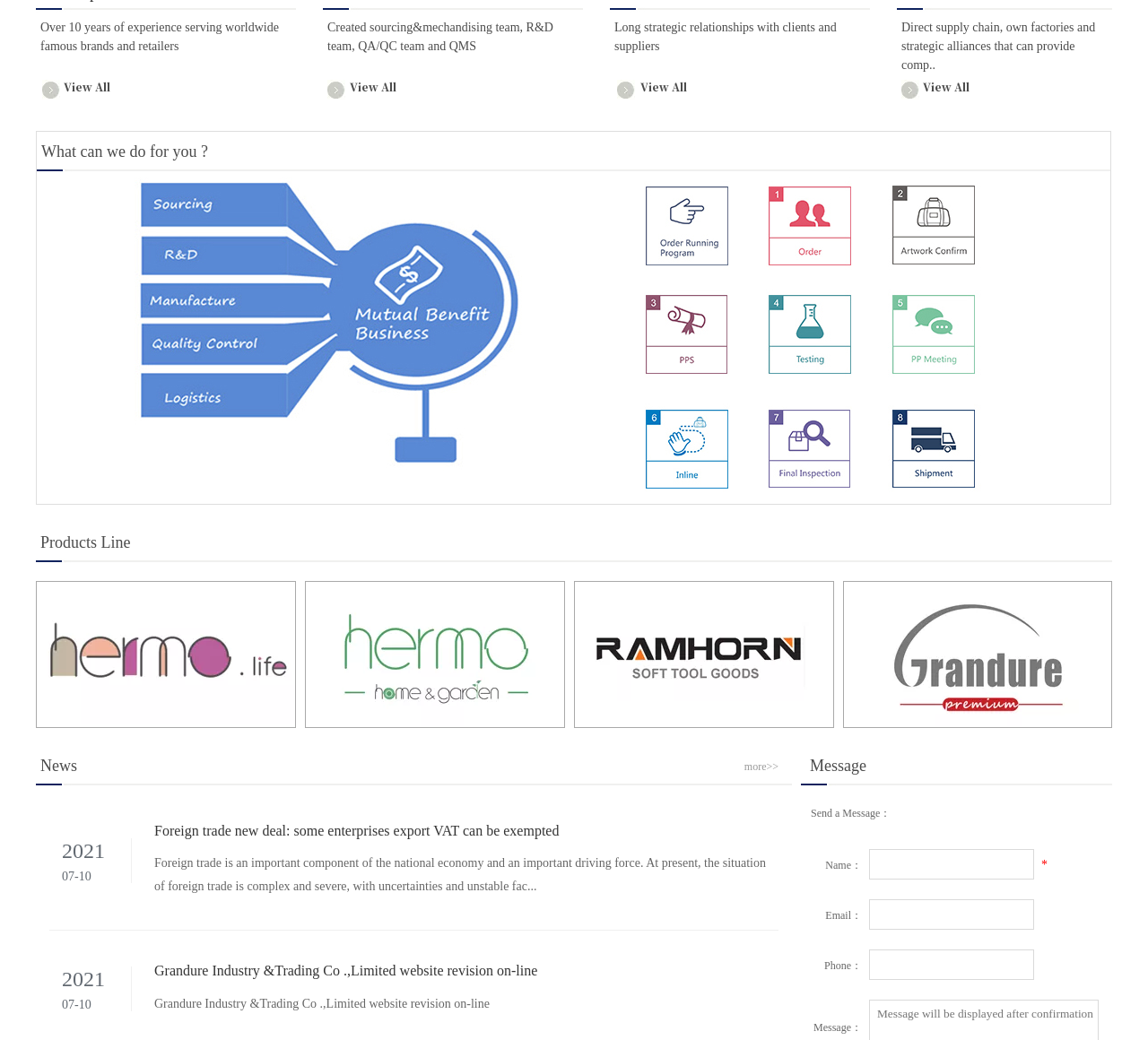Please predict the bounding box coordinates (top-left x, top-left y, bottom-right x, bottom-right y) for the UI element in the screenshot that fits the description: View All

[0.558, 0.076, 0.598, 0.091]